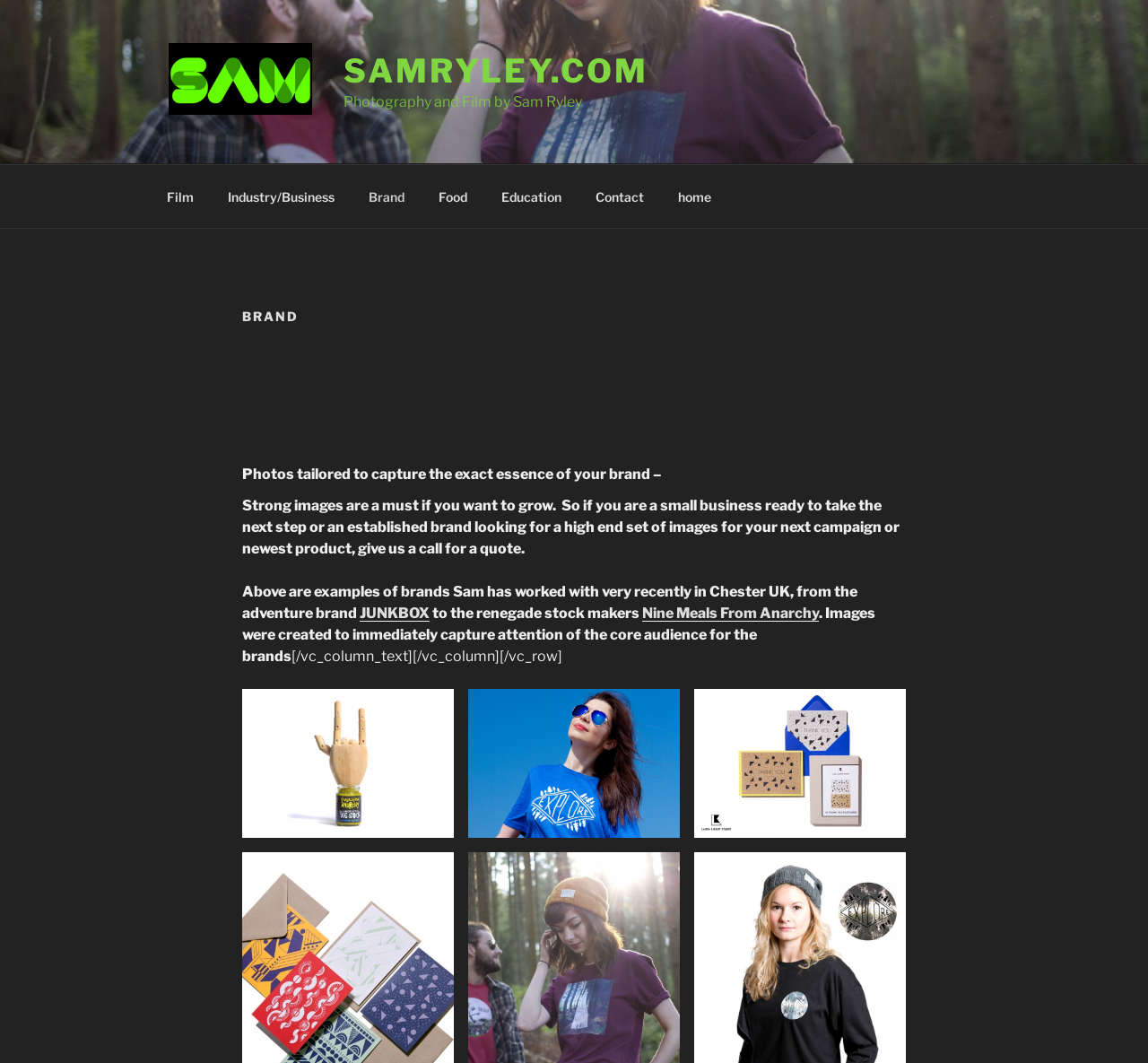What is the main focus of the brand photography?
Please provide a detailed answer to the question.

According to the webpage, the main focus of the brand photography is to capture the exact essence of the brand, as stated in the text 'Photos tailored to capture the exact essence of your brand –'.